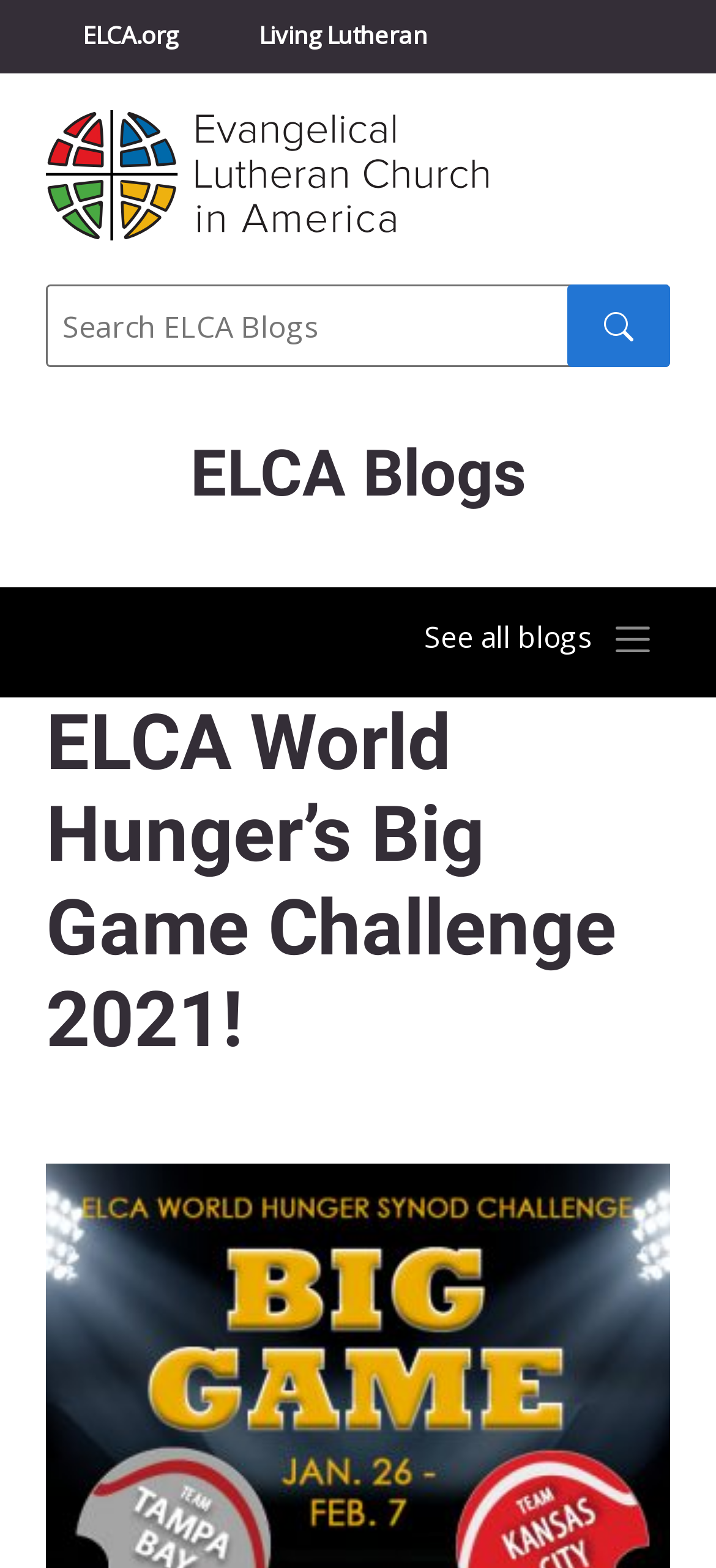Identify the bounding box coordinates necessary to click and complete the given instruction: "search for something".

[0.064, 0.153, 0.936, 0.244]